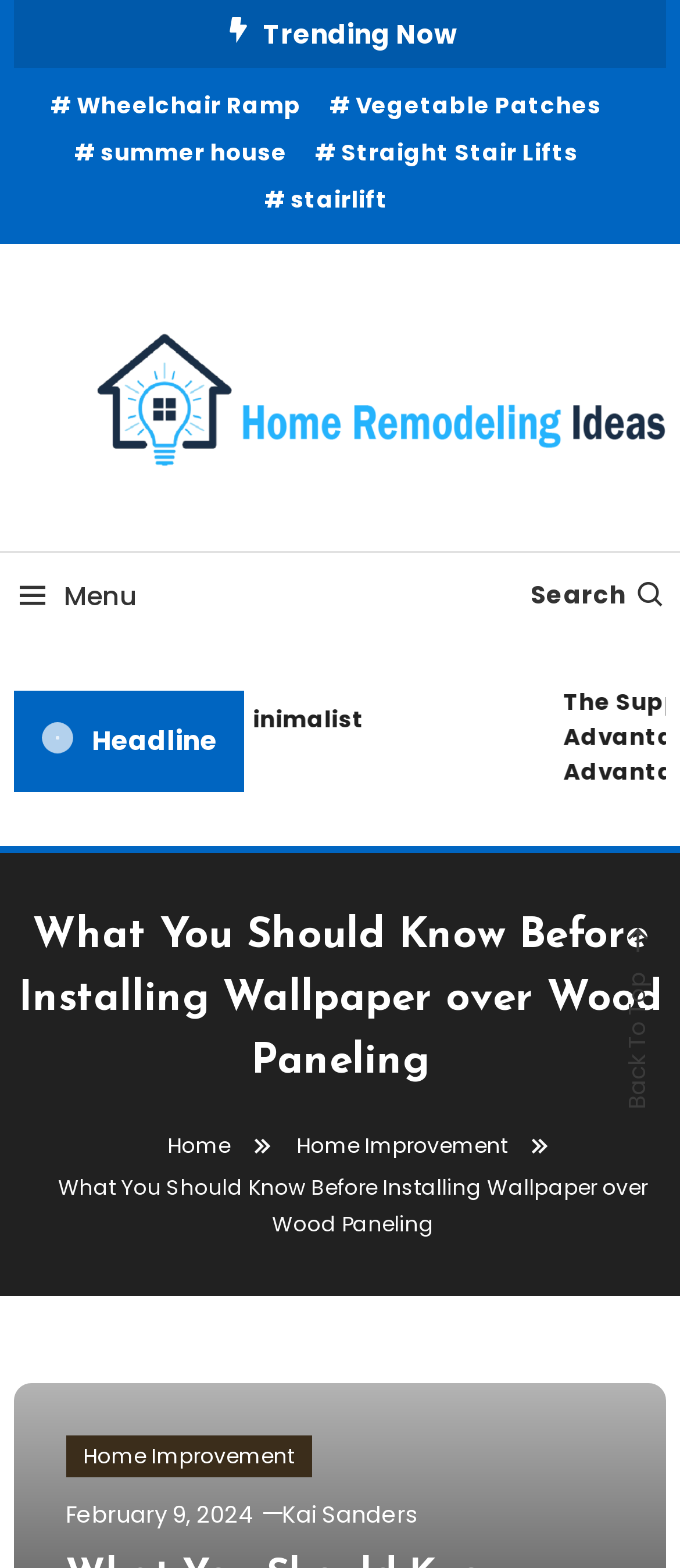Determine the bounding box coordinates of the clickable region to carry out the instruction: "Read about Home Remodeling Ideas".

[0.02, 0.24, 0.98, 0.264]